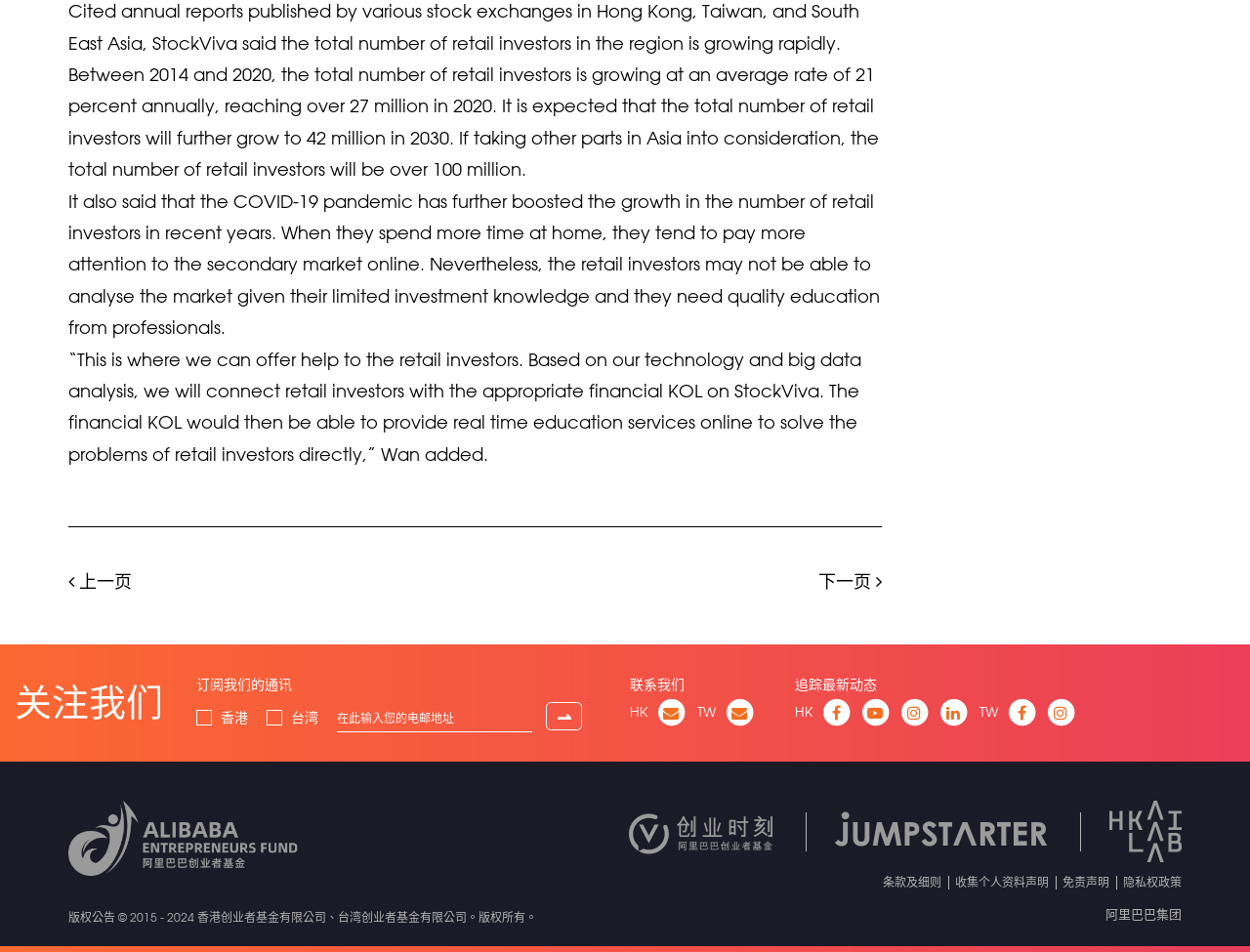What is the copyright year range of the webpage?
Your answer should be a single word or phrase derived from the screenshot.

2015 - 2024